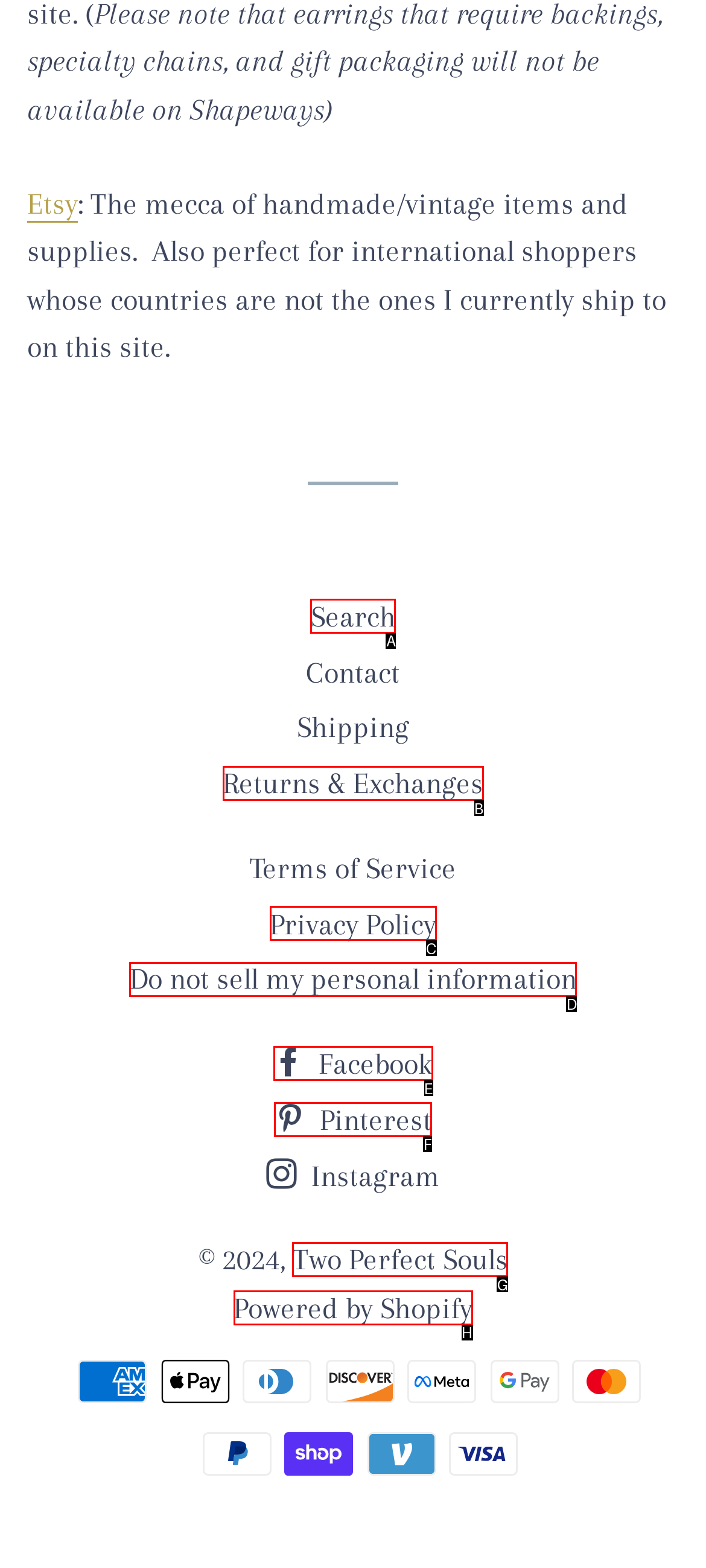Match the HTML element to the description: Facebook. Answer with the letter of the correct option from the provided choices.

E